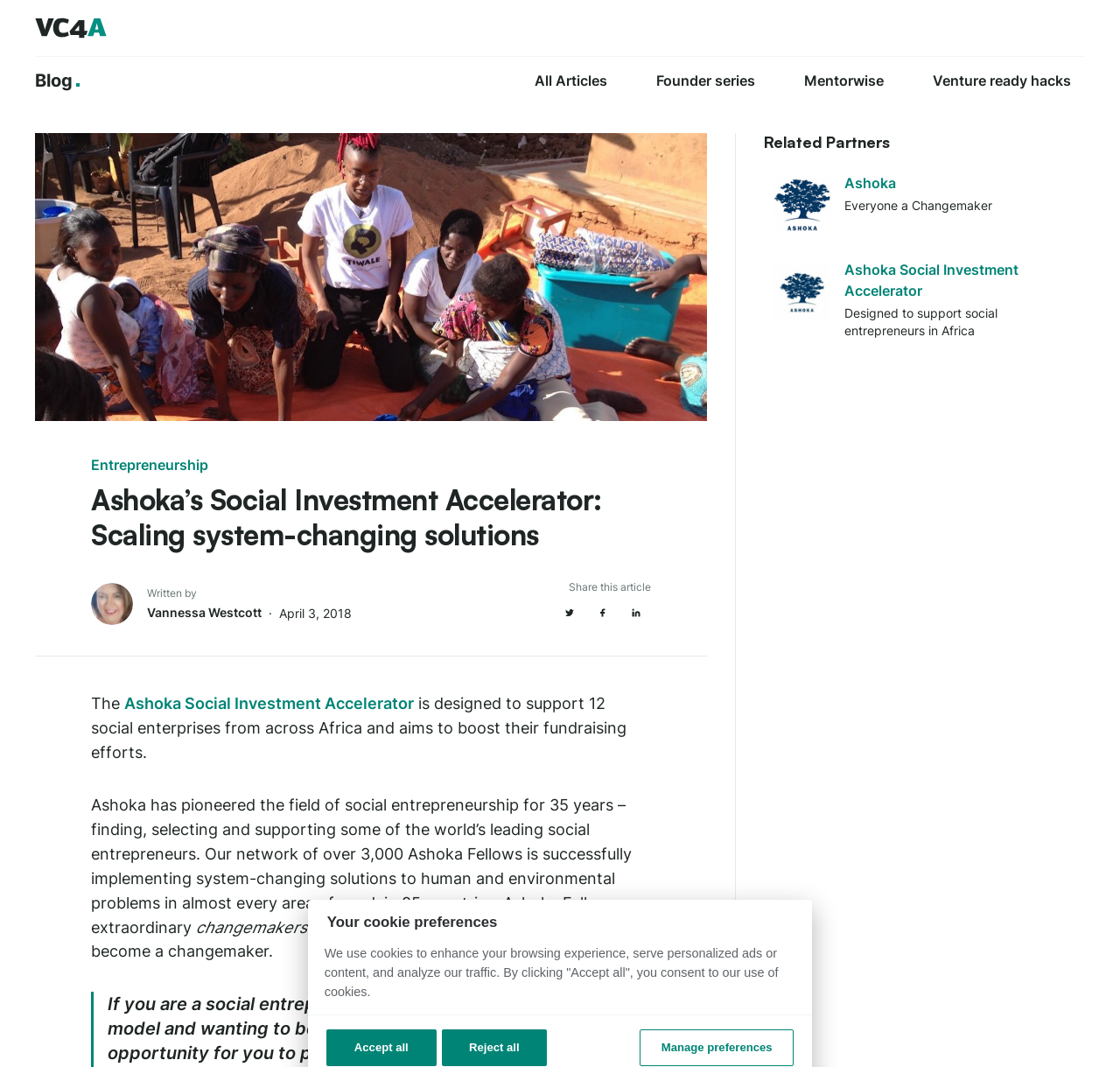Locate the bounding box coordinates of the area you need to click to fulfill this instruction: 'Share this article on Twitter'. The coordinates must be in the form of four float numbers ranging from 0 to 1: [left, top, right, bottom].

[0.495, 0.561, 0.522, 0.589]